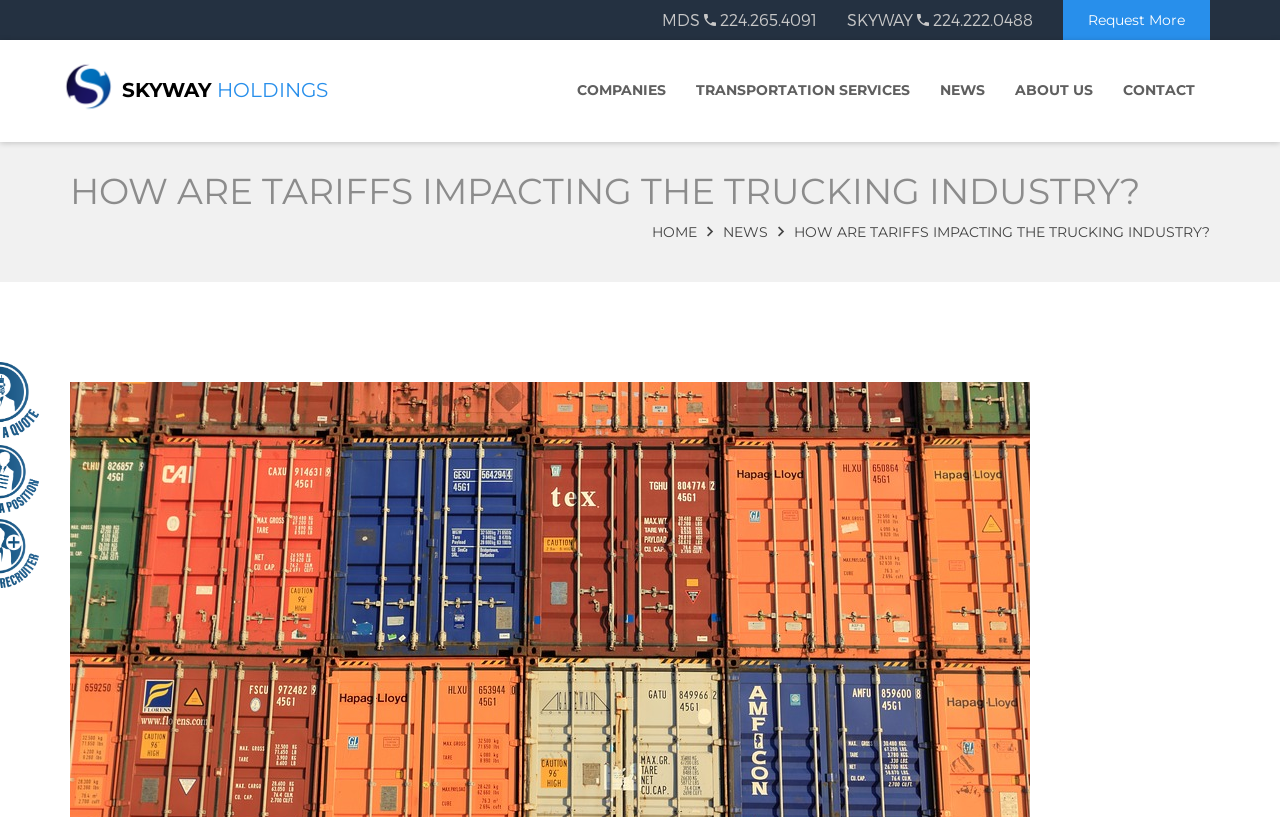What is the main topic of discussion on this webpage?
Please provide a single word or phrase as the answer based on the screenshot.

Tariffs impact on trucking industry